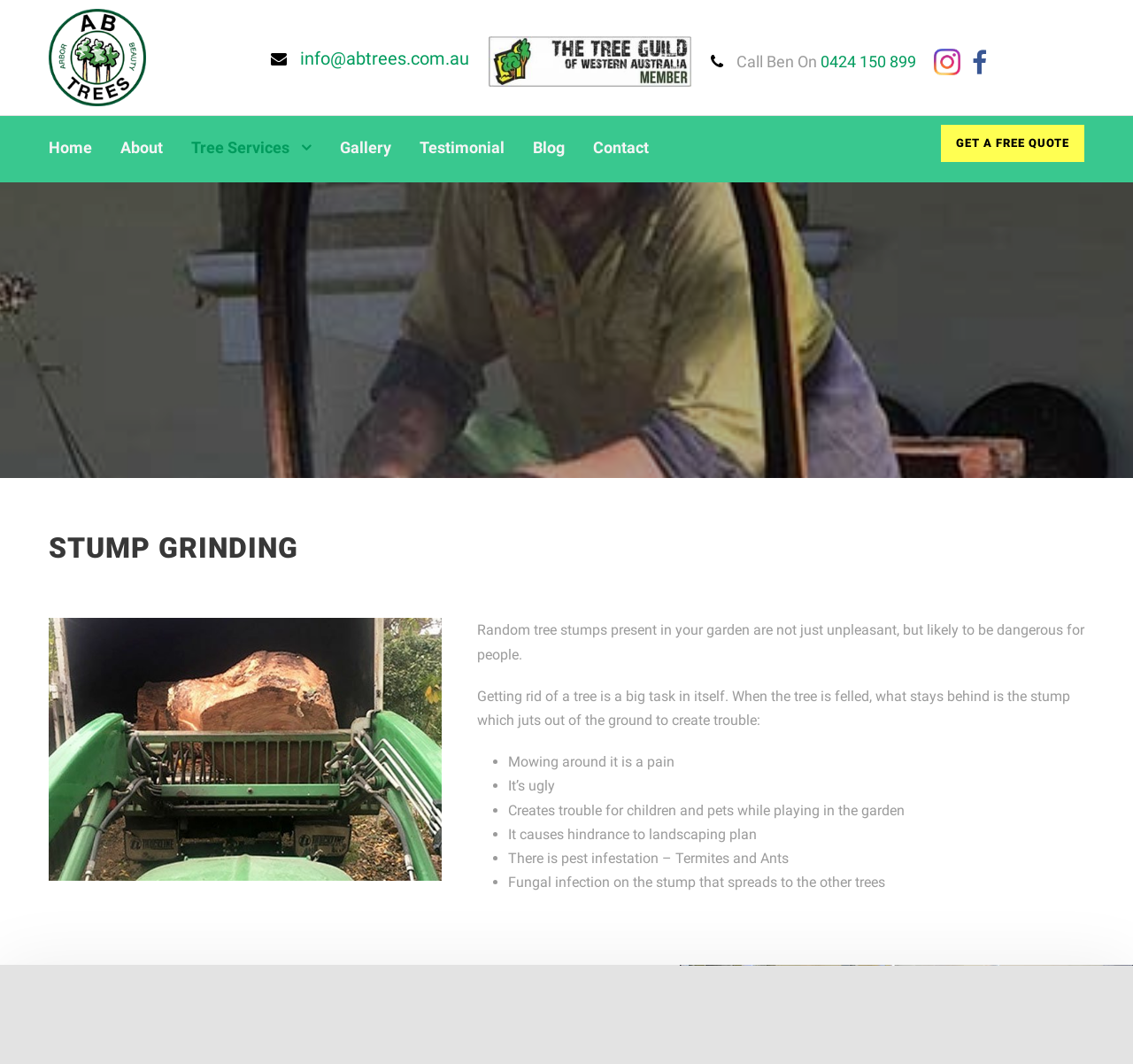Determine the bounding box coordinates of the element's region needed to click to follow the instruction: "Call the phone number". Provide these coordinates as four float numbers between 0 and 1, formatted as [left, top, right, bottom].

[0.724, 0.049, 0.809, 0.067]